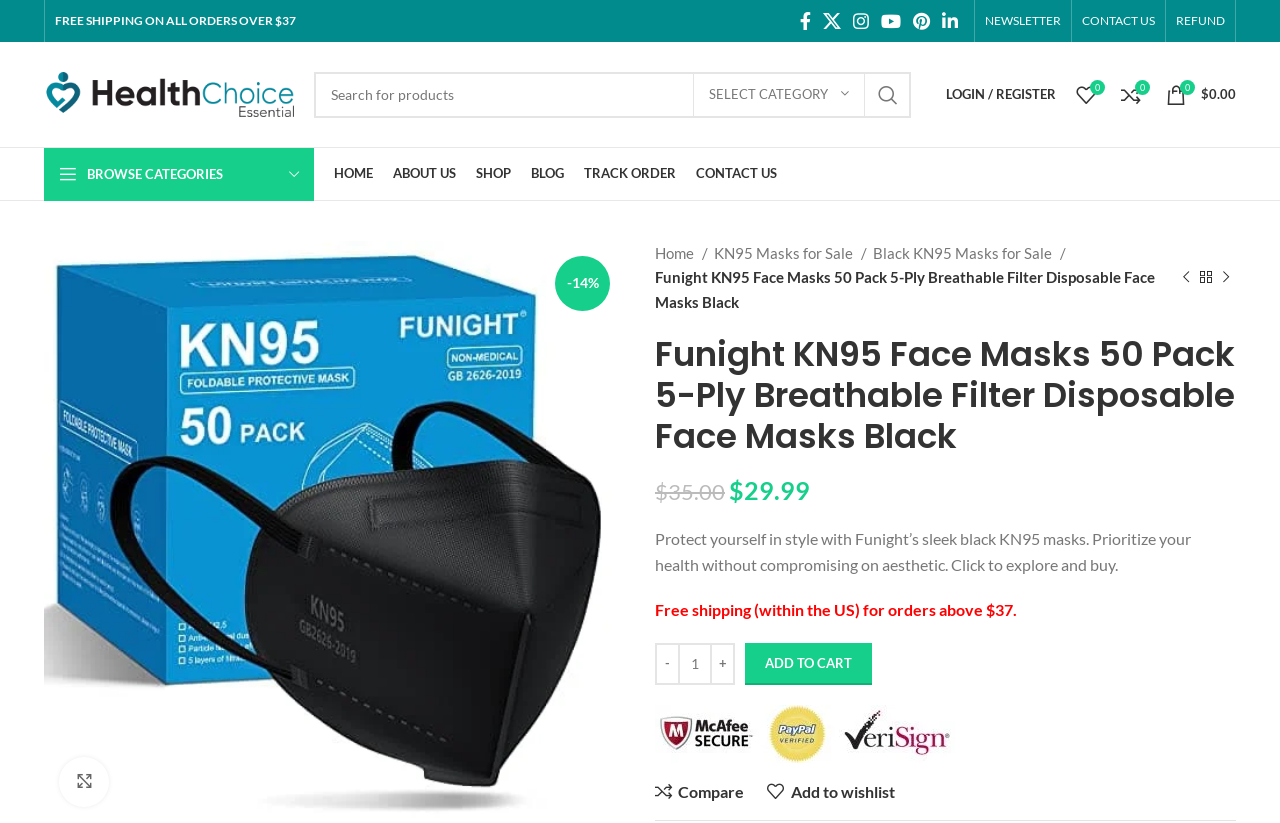How many products are shown on the current page?
Please use the visual content to give a single word or phrase answer.

2